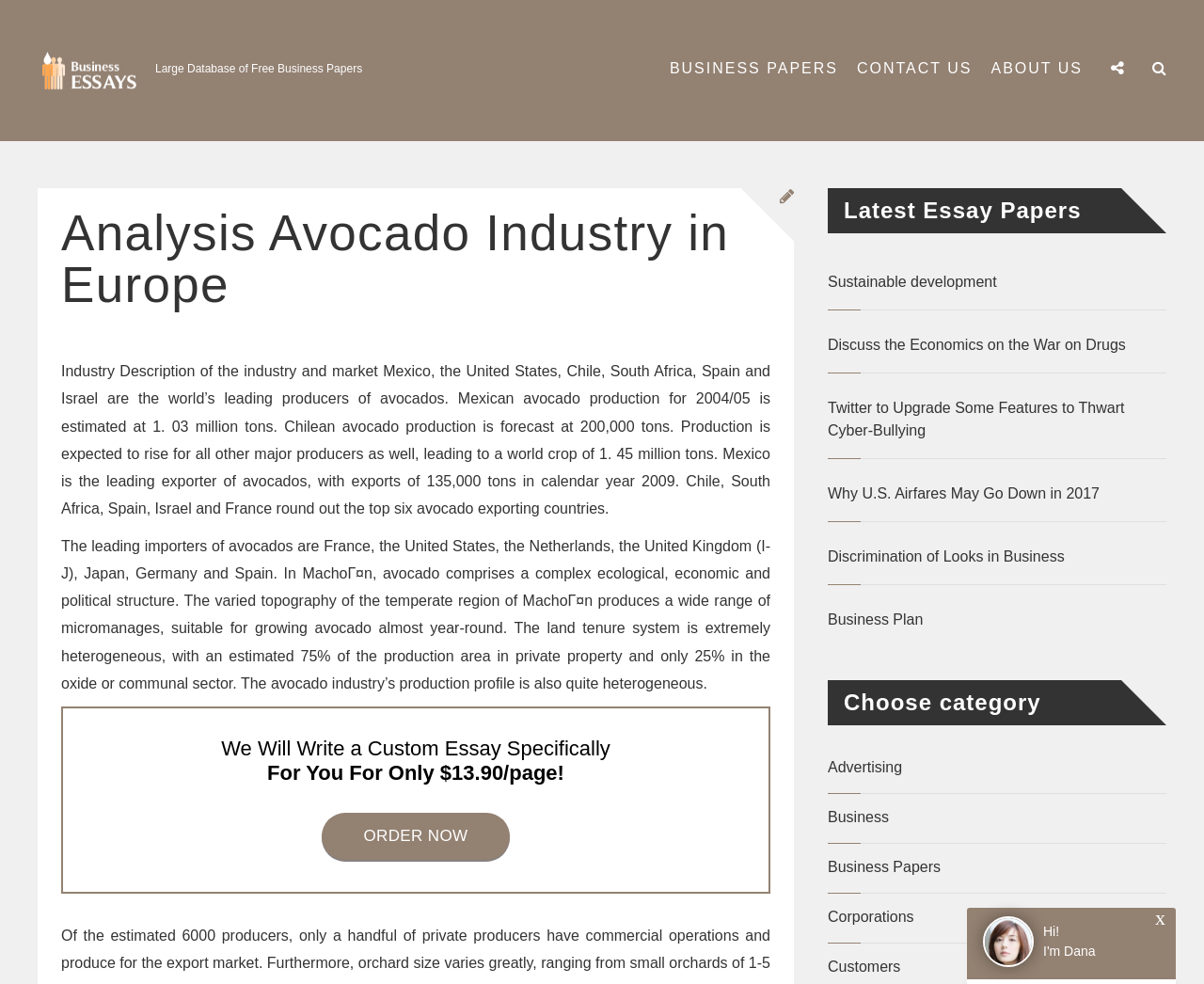Based on the description "Discrimination of Looks in Business", find the bounding box of the specified UI element.

[0.688, 0.555, 0.969, 0.578]